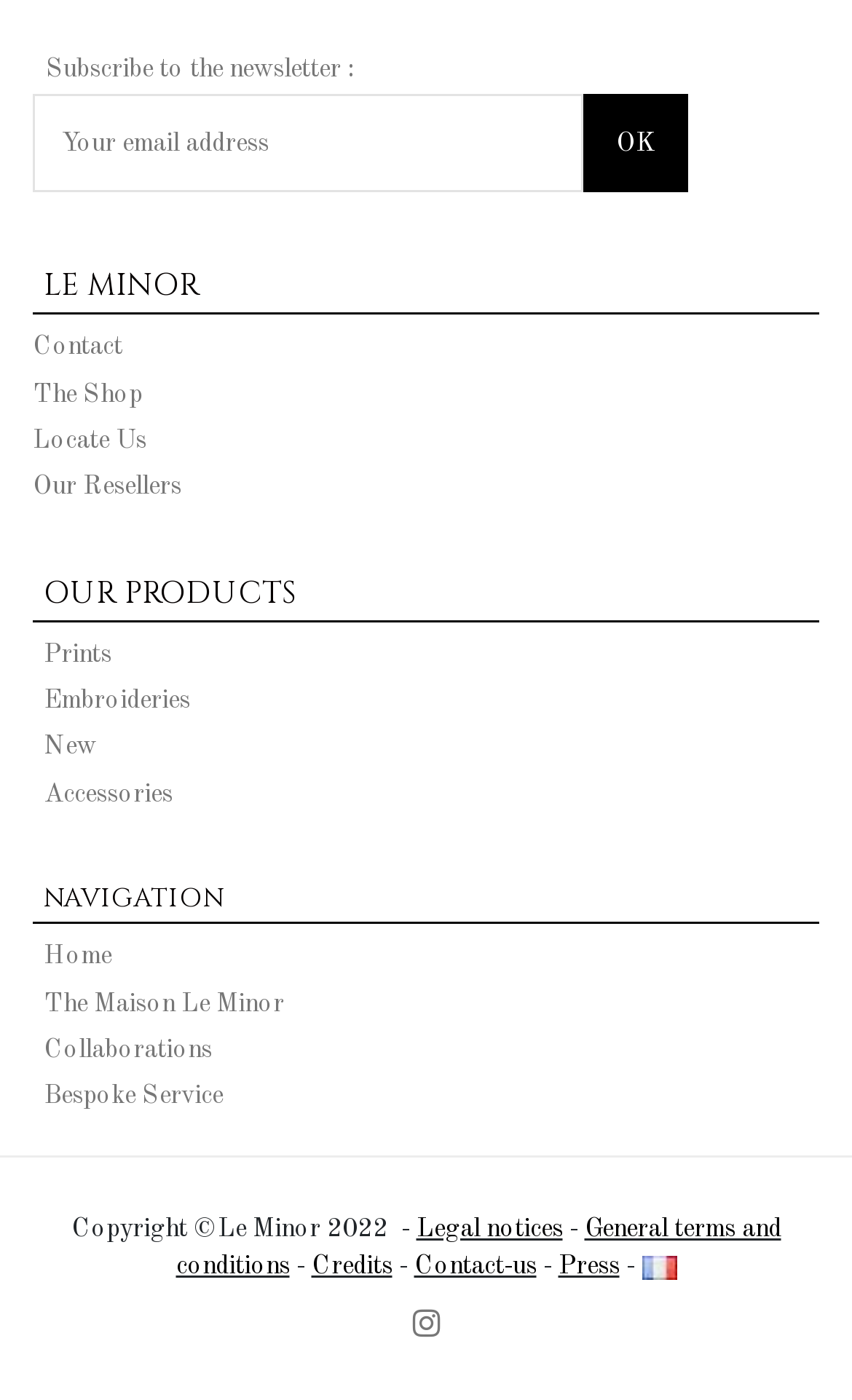By analyzing the image, answer the following question with a detailed response: How many links are there in the navigation section?

The navigation section is identified by the heading element with the text 'NAVIGATION'. Under this section, there are 6 link elements with the texts 'Home', 'The Maison Le Minor', 'Collaborations', 'Bespoke Service', 'The Shop', and 'Locate Us'.